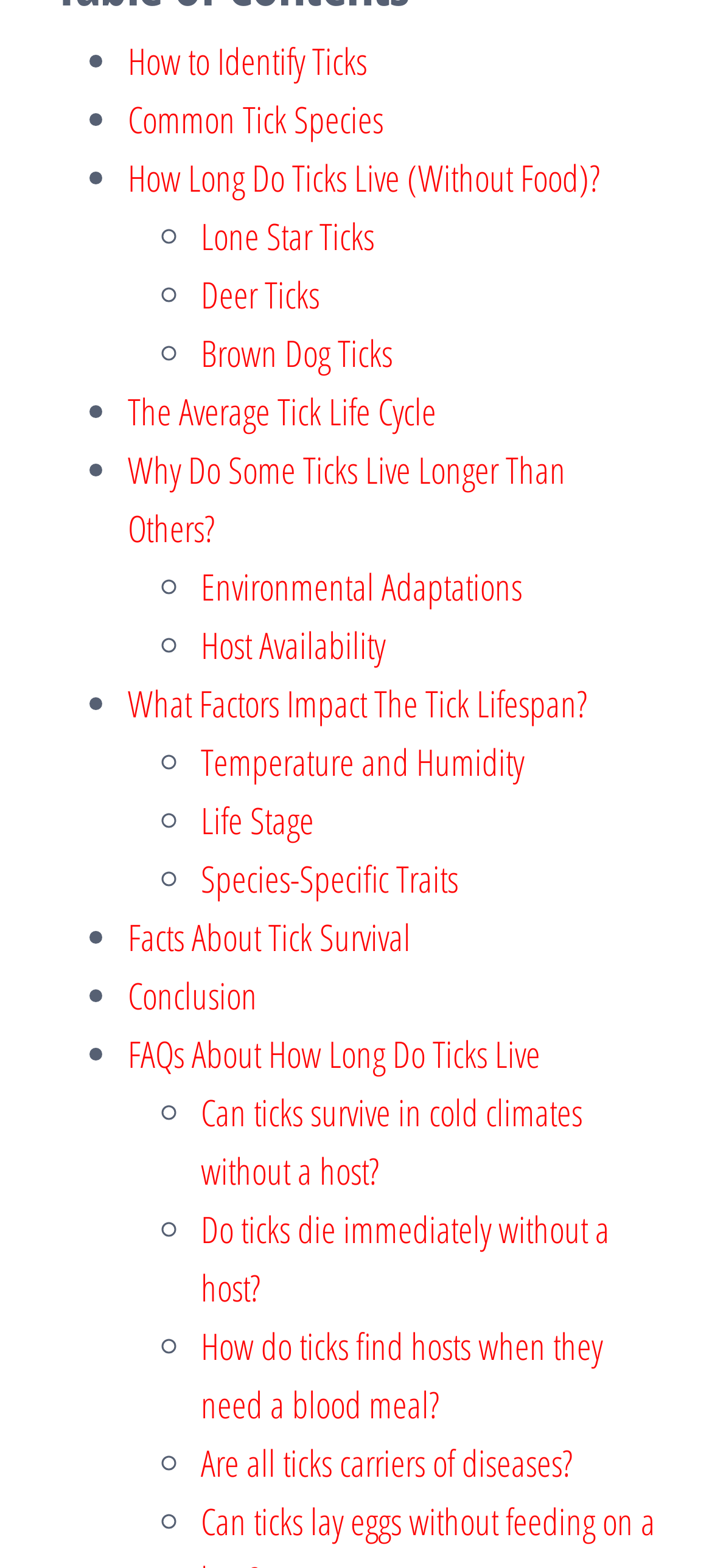Answer the following in one word or a short phrase: 
What are the factors that impact tick lifespan?

What Factors Impact The Tick Lifespan?